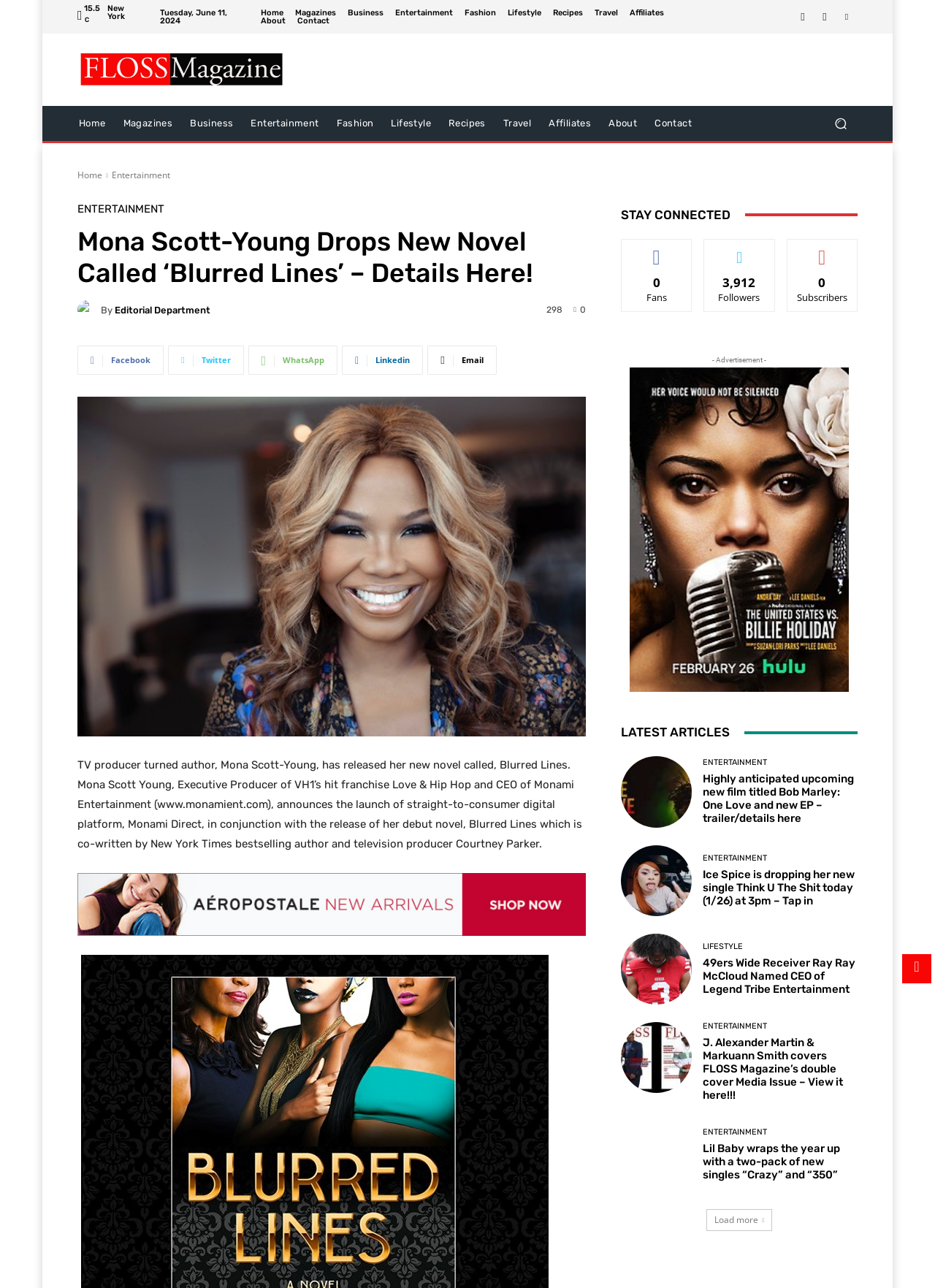Please find and give the text of the main heading on the webpage.

Mona Scott-Young Drops New Novel Called ‘Blurred Lines’ – Details Here!